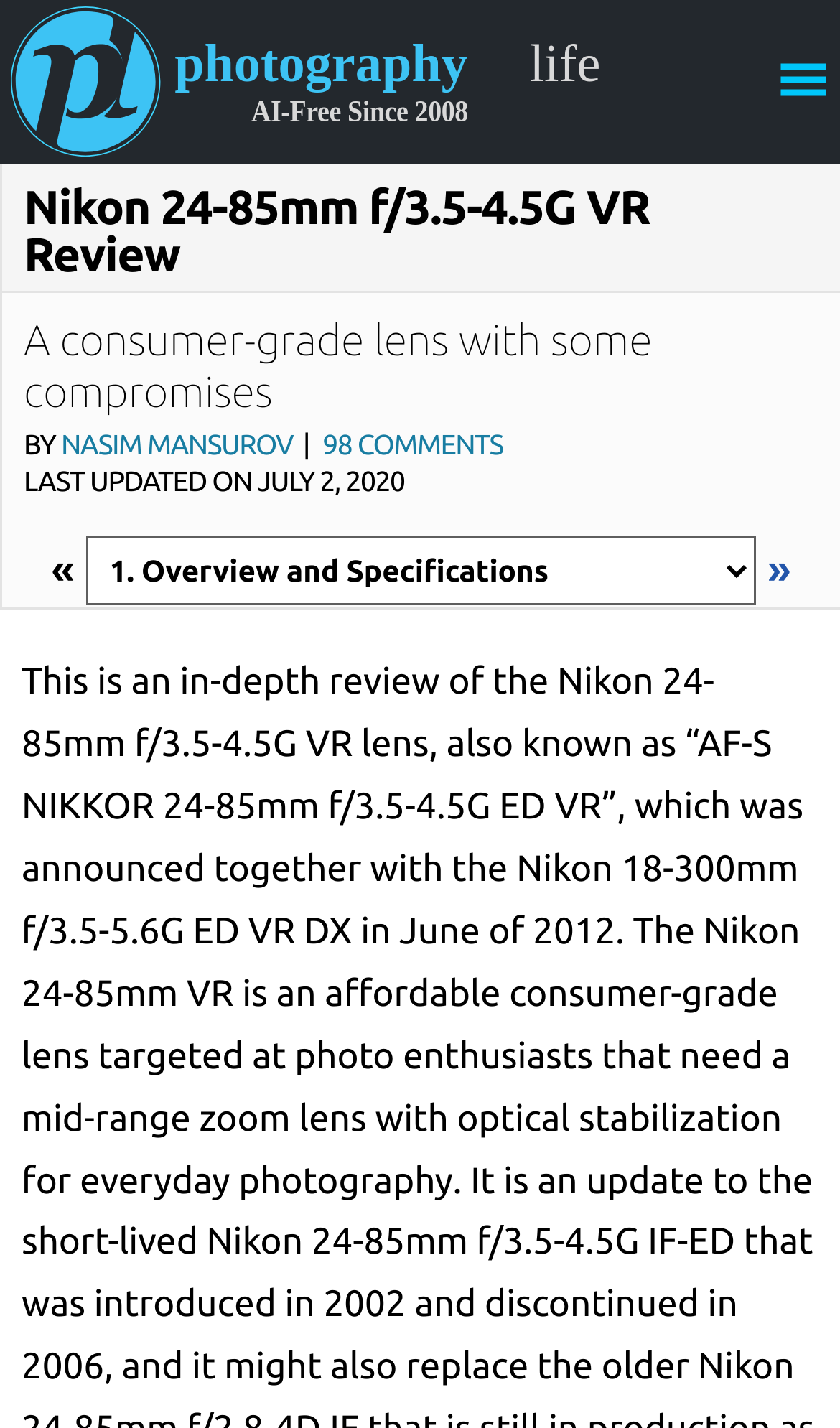What is the name of the lens being reviewed?
Using the image, respond with a single word or phrase.

Nikon 24-85mm f/3.5-4.5G VR